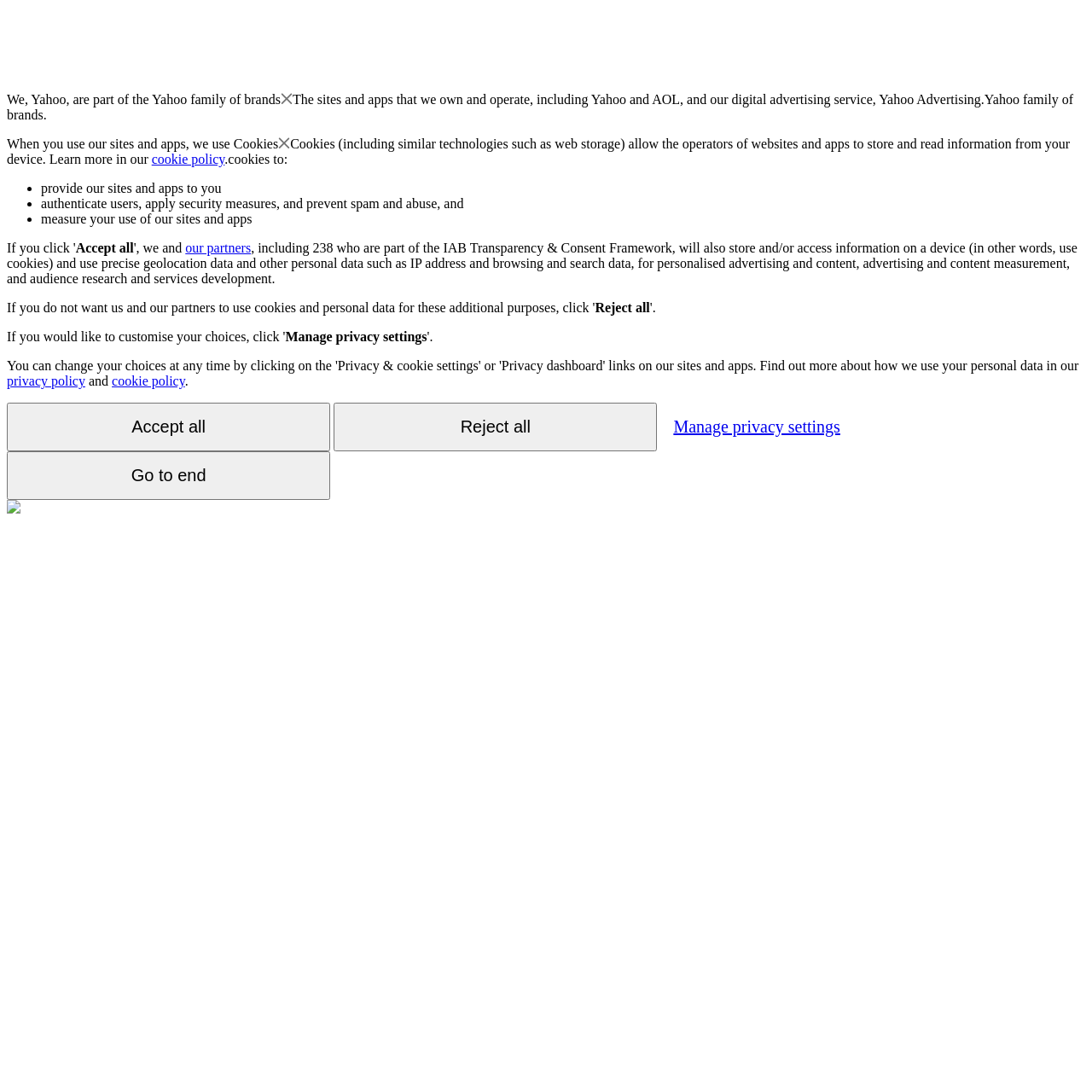Determine the bounding box for the described HTML element: "privacy policy". Ensure the coordinates are four float numbers between 0 and 1 in the format [left, top, right, bottom].

[0.006, 0.342, 0.078, 0.355]